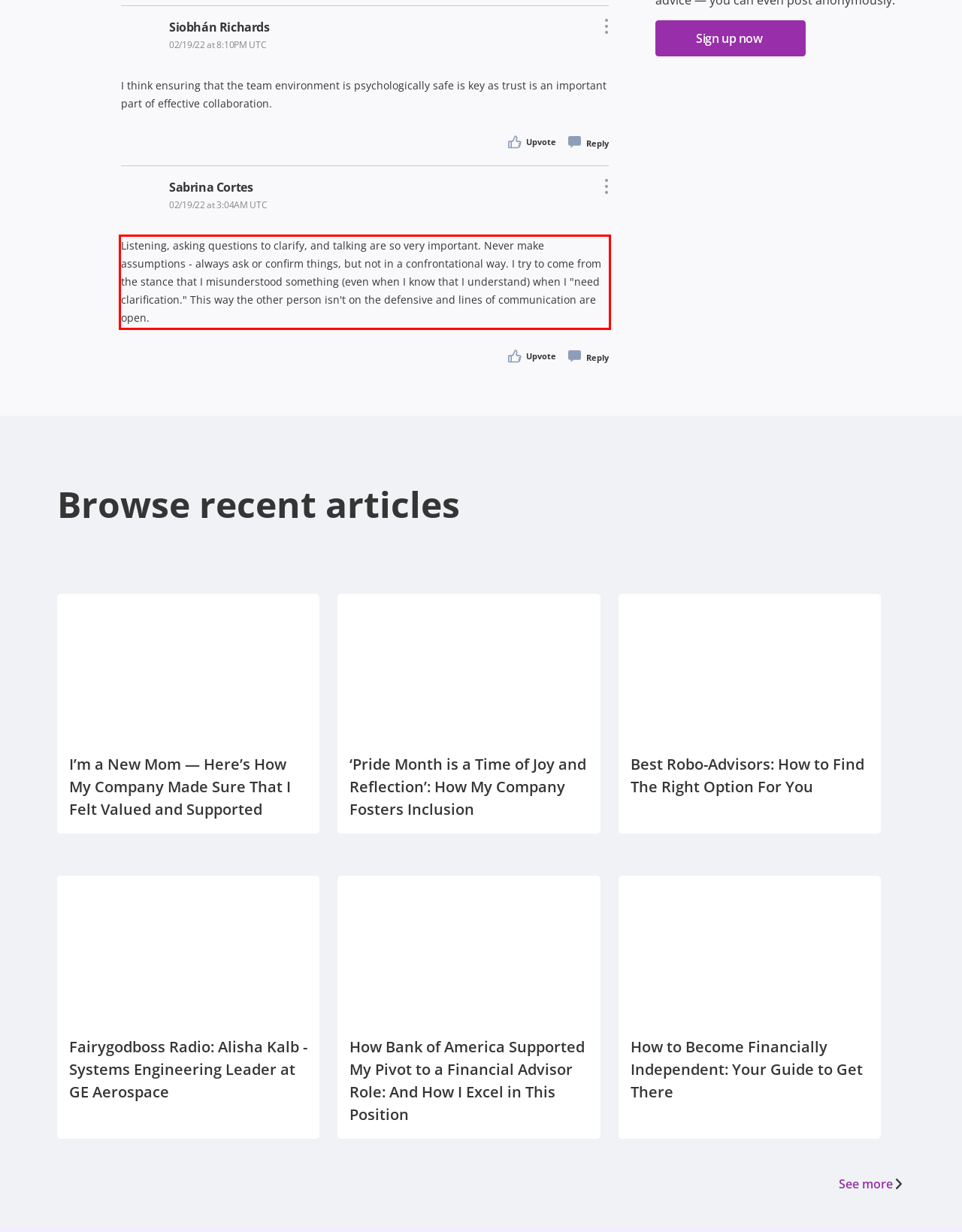Given a screenshot of a webpage with a red bounding box, please identify and retrieve the text inside the red rectangle.

Listening, asking questions to clarify, and talking are so very important. Never make assumptions - always ask or confirm things, but not in a confrontational way. I try to come from the stance that I misunderstood something (even when I know that I understand) when I "need clarification." This way the other person isn't on the defensive and lines of communication are open.